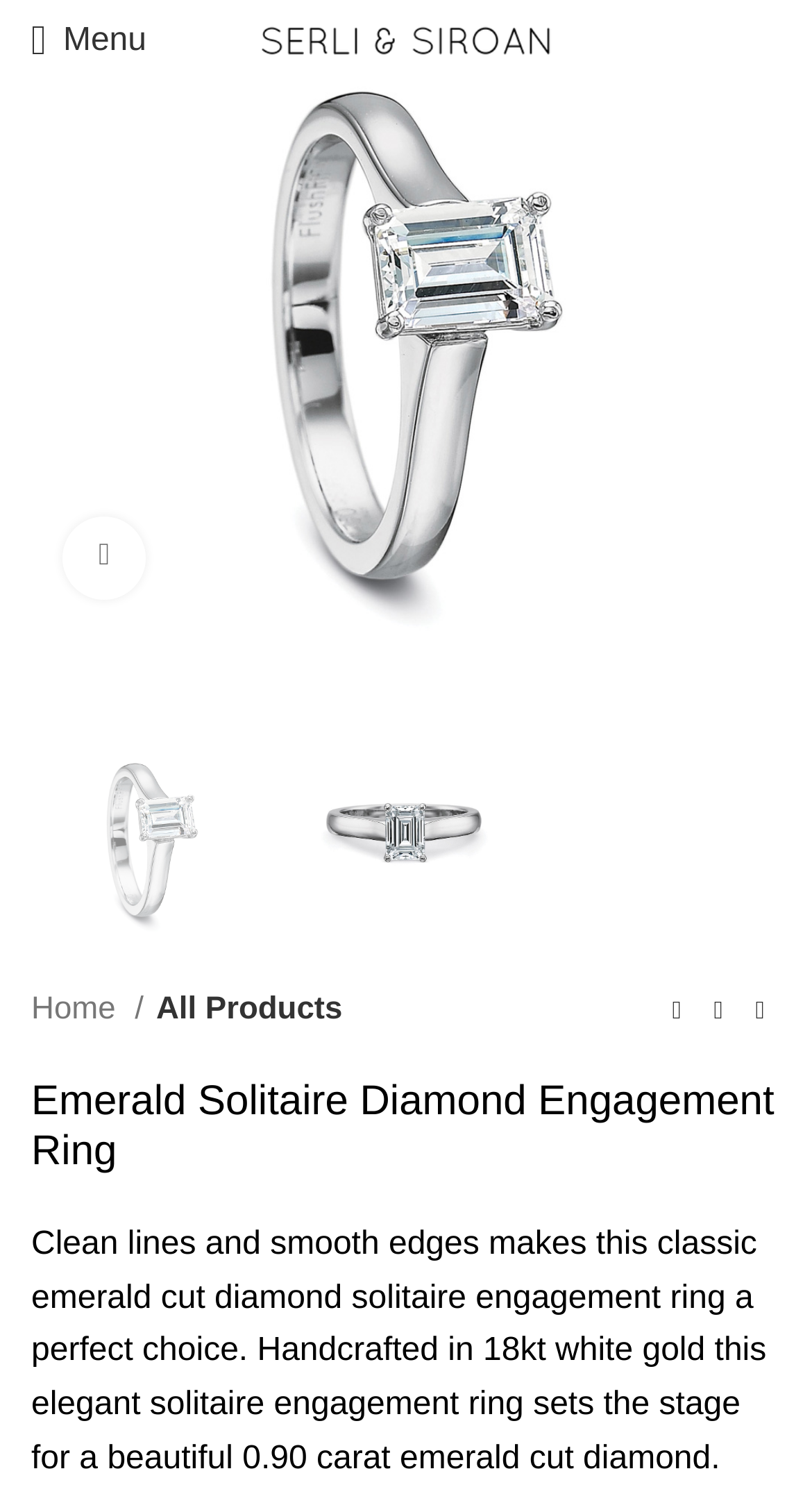Find the bounding box coordinates corresponding to the UI element with the description: "Home". The coordinates should be formatted as [left, top, right, bottom], with values as floats between 0 and 1.

[0.038, 0.651, 0.177, 0.685]